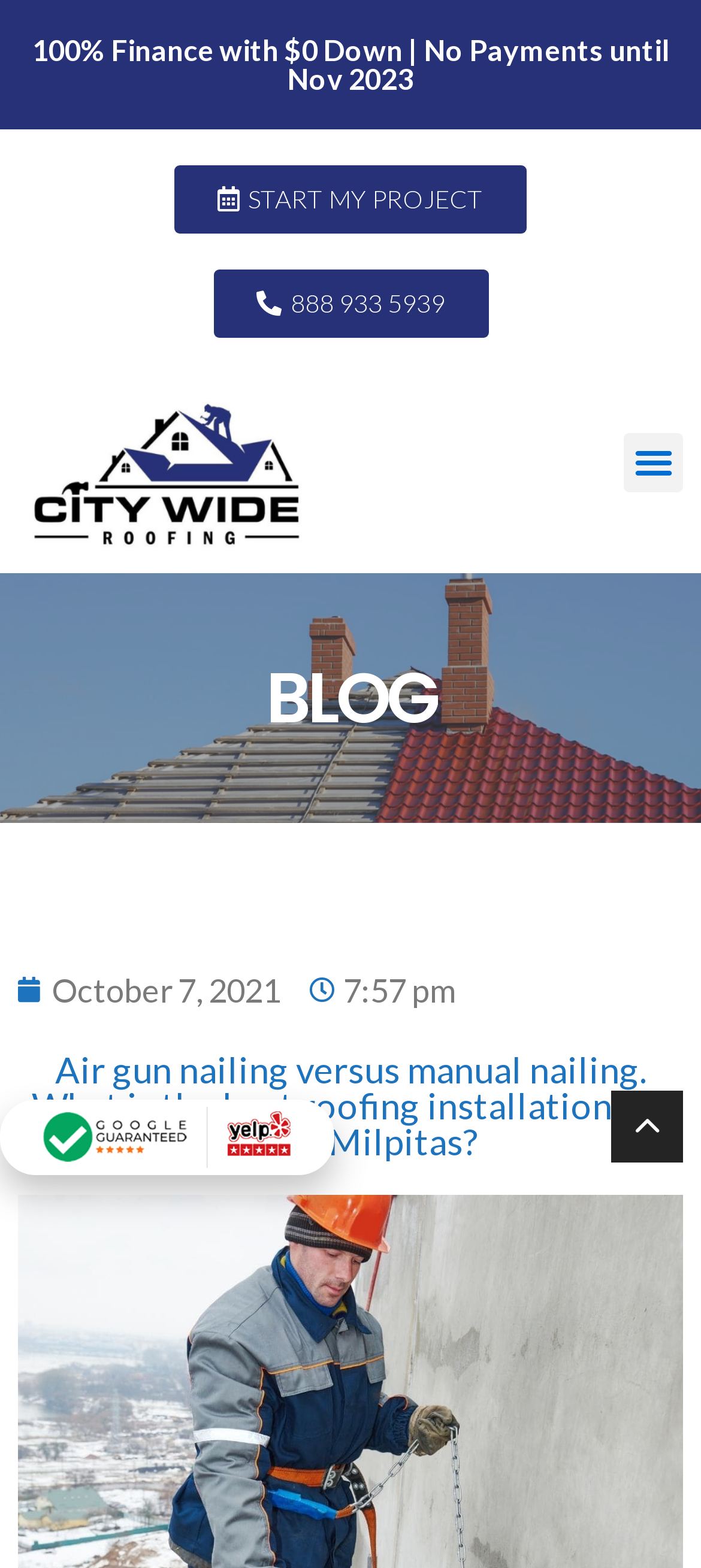What is the topic of the blog post?
Provide a comprehensive and detailed answer to the question.

The topic of the blog post is mentioned in the heading with the bounding box coordinates [0.026, 0.67, 0.974, 0.739], which suggests that the webpage is discussing the comparison between air gun nailing and manual nailing in roofing installation.